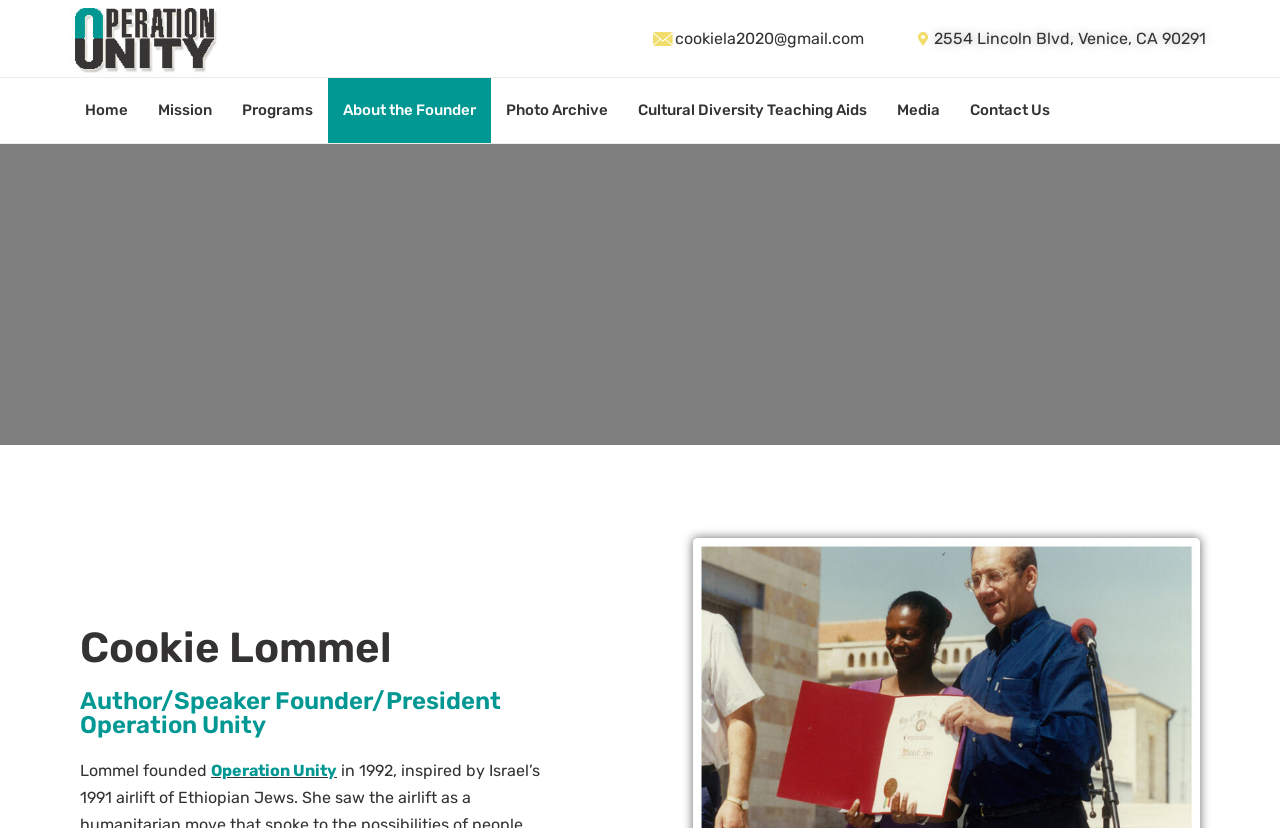Offer a thorough description of the webpage.

The webpage is about Cookie Lommel, the founder of Operation Unity in Los Angeles, CA. At the top left corner, there is the Operation Unity logo, which is an image linked to the organization's website. Below the logo, there is a horizontal navigation menu with 8 links: Home, Mission, Programs, About the Founder, Photo Archive, Cultural Diversity Teaching Aids, Media, and Contact Us.

On the right side of the top section, there are two links: one for Cookie Lommel's email address and another for the organization's physical address. 

In the main content area, there is a heading that reads "Cookie Lommel" in a larger font, followed by a subheading that describes her as "Author/Speaker Founder/President Operation Unity". Below these headings, there is a paragraph of text that starts with "Lommel founded" and includes a link to Operation Unity.